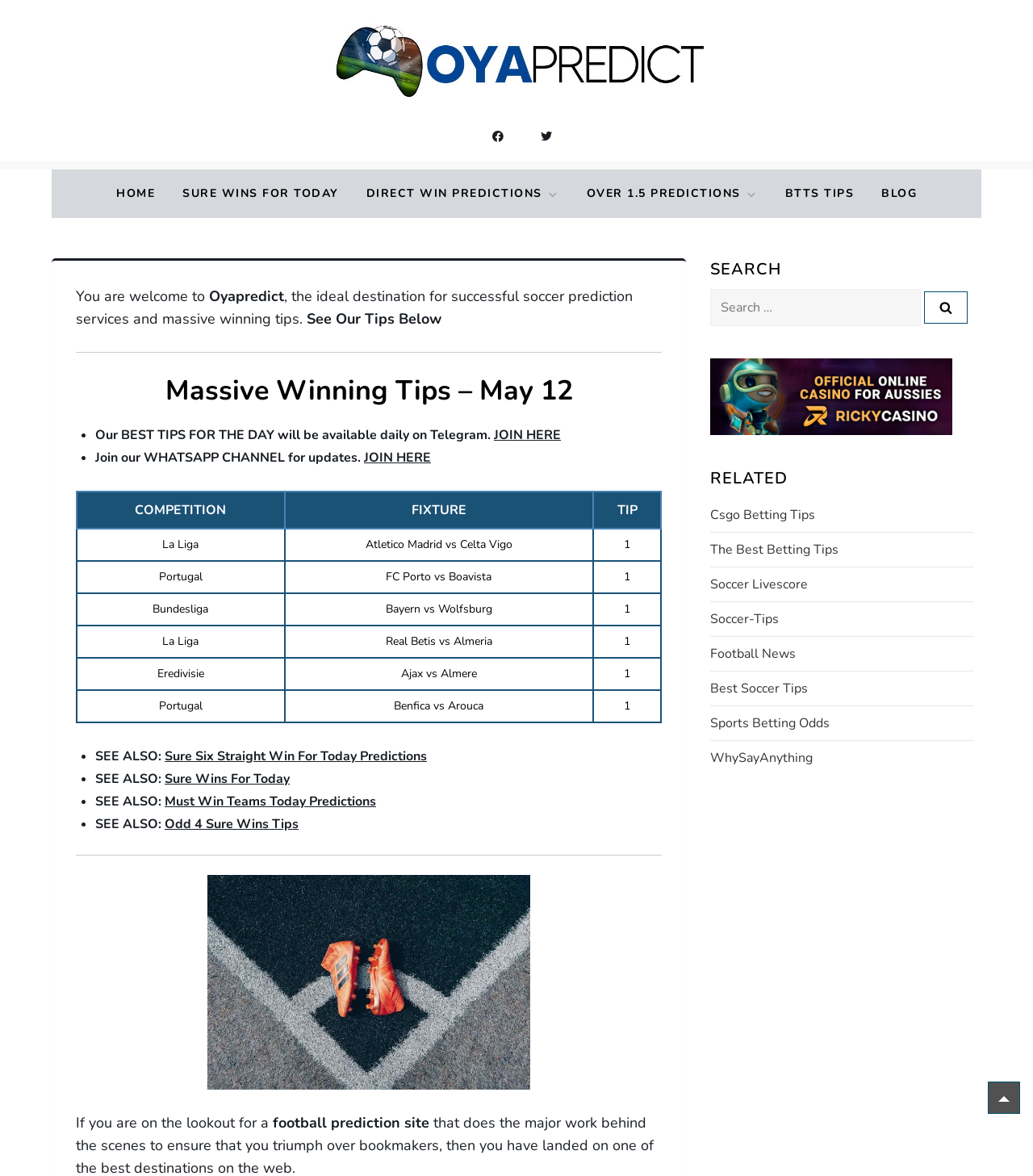What type of predictions are offered on this website?
Use the screenshot to answer the question with a single word or phrase.

Soccer predictions